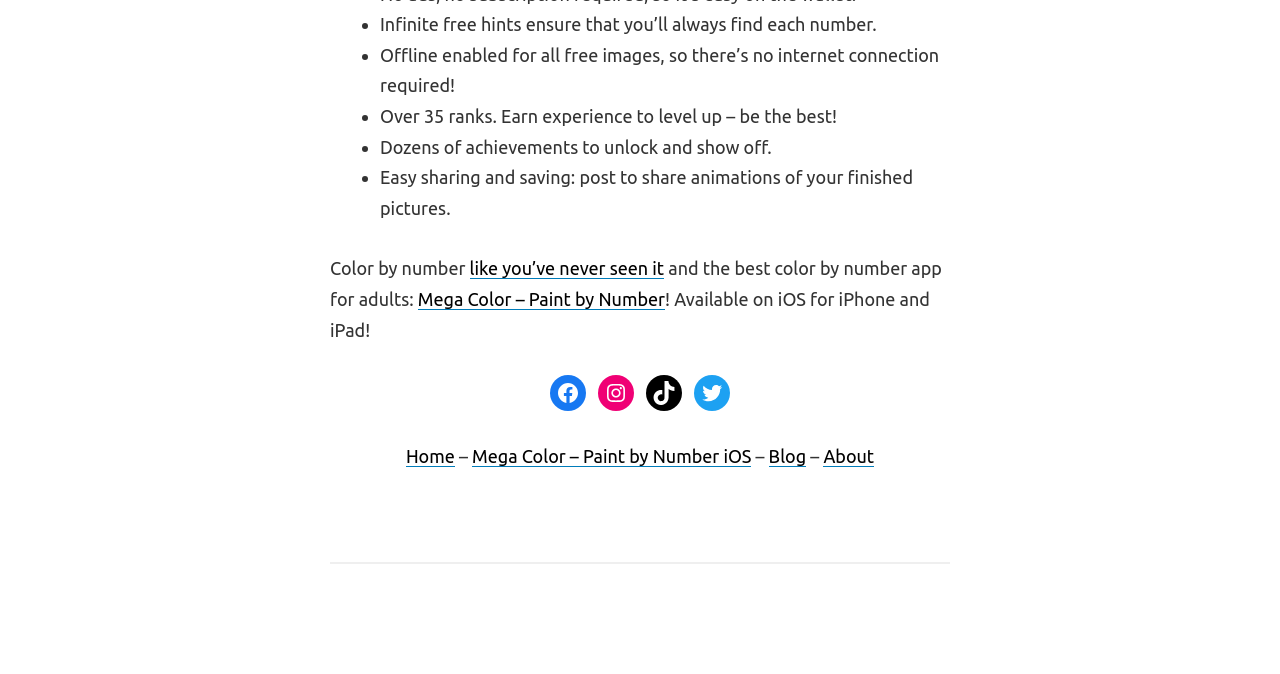What devices is the app available on?
We need a detailed and meticulous answer to the question.

The devices that the app is available on can be found in the text '! Available on iOS for iPhone and iPad!' which is a StaticText element with ID 76. This text suggests that the app is available on iPhone and iPad devices.